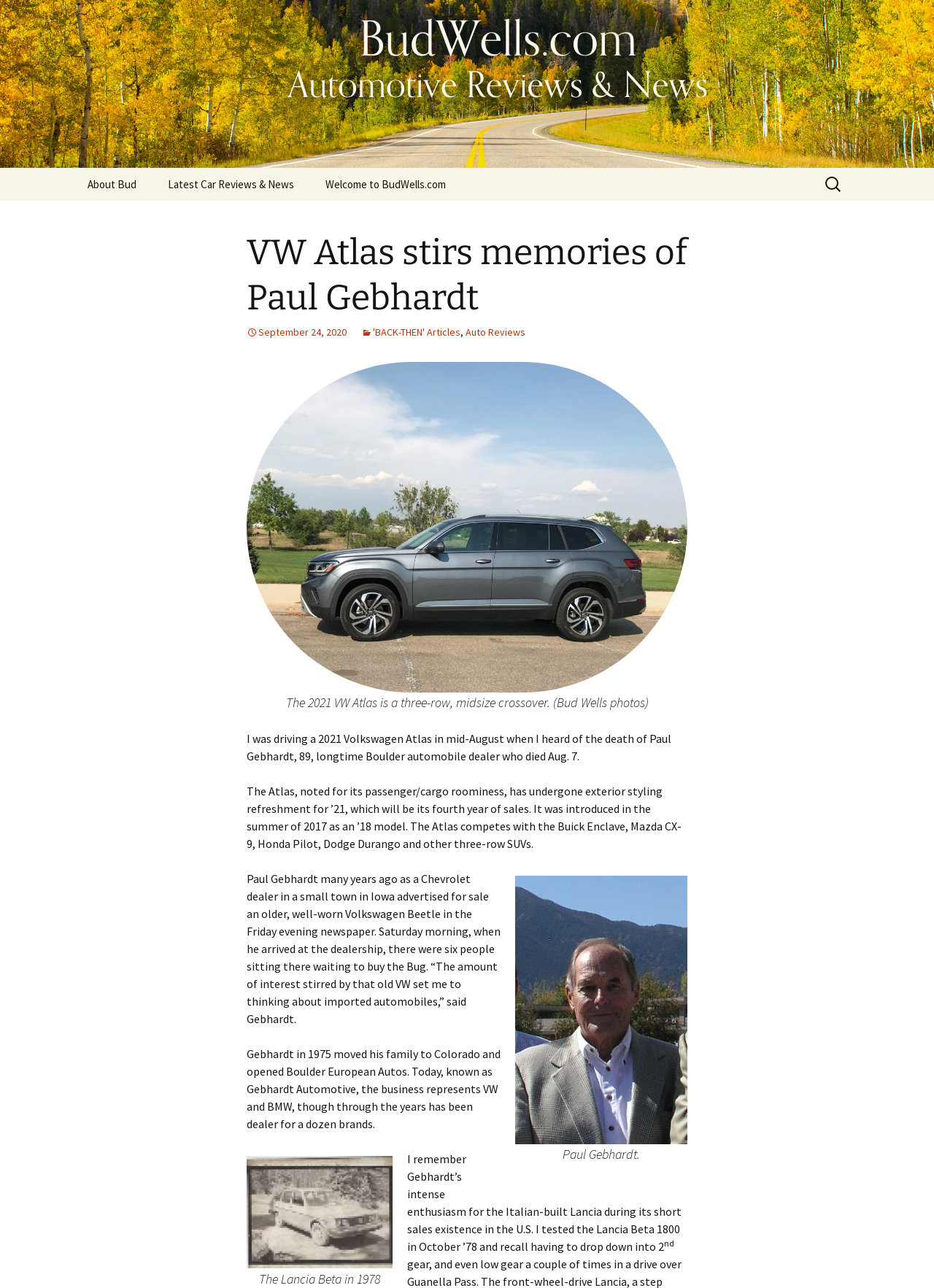What is the name of the car dealership?
Look at the webpage screenshot and answer the question with a detailed explanation.

The name of the car dealership is mentioned in the text 'Gebhardt in 1975 moved his family to Colorado and opened Boulder European Autos. Today, known as Gebhardt Automotive, the business represents VW and BMW...'.